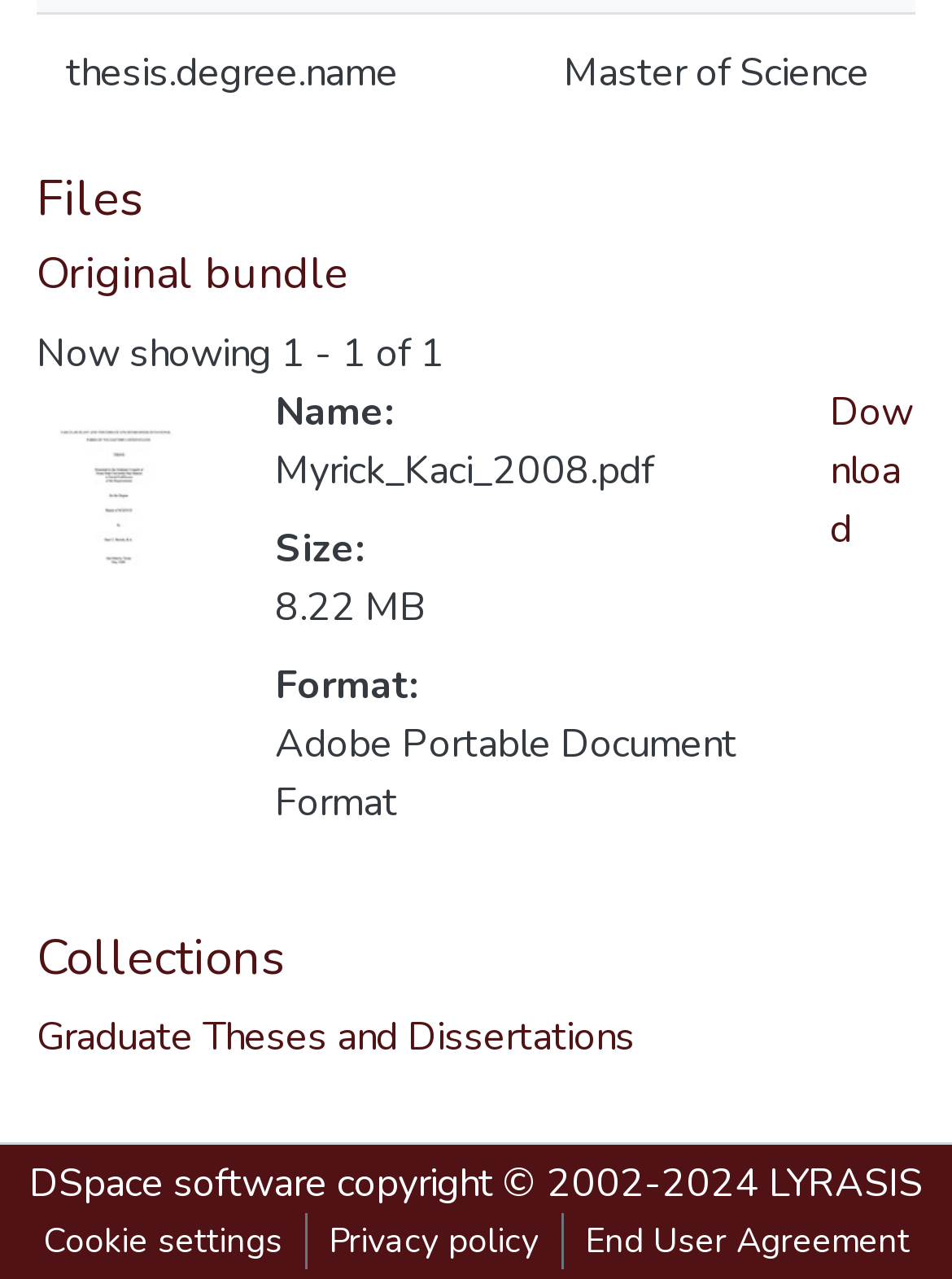Answer the question briefly using a single word or phrase: 
What is the format of the file?

Adobe Portable Document Format